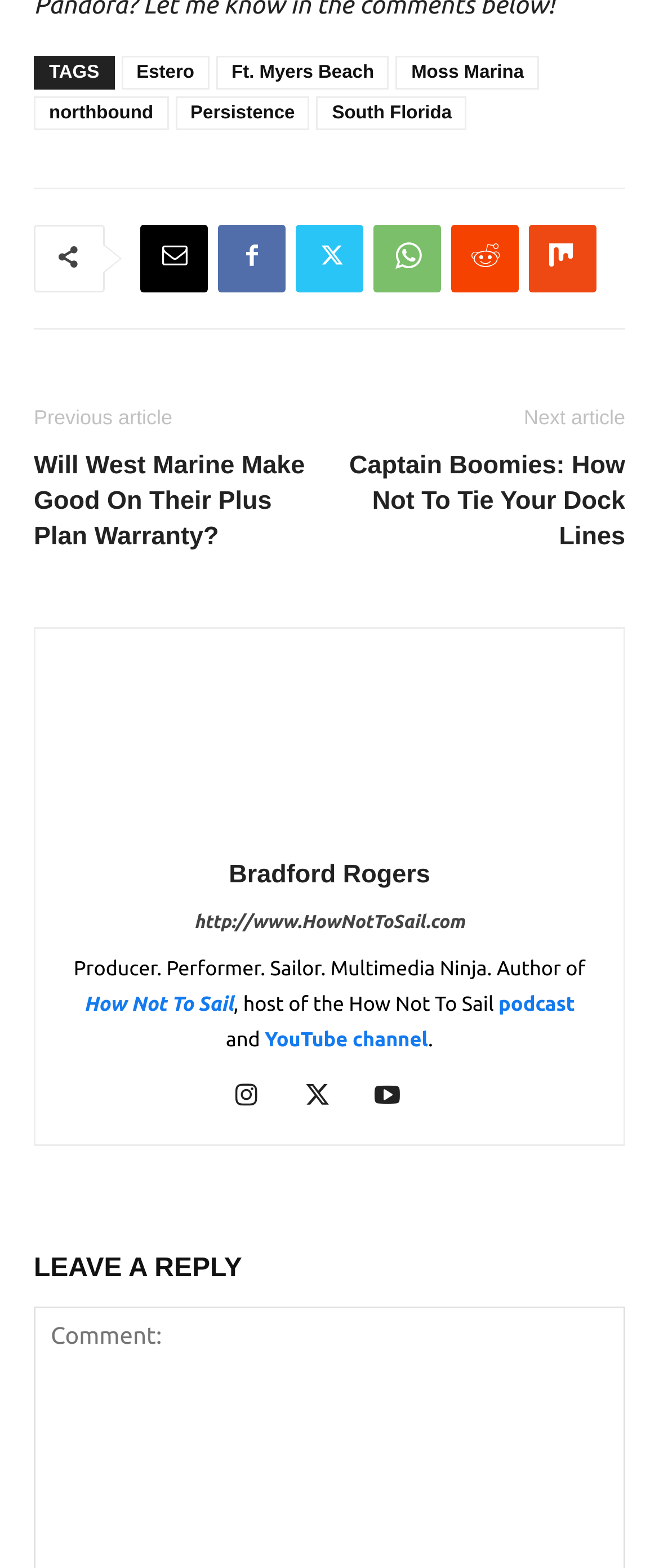Determine the bounding box coordinates for the area that should be clicked to carry out the following instruction: "Visit the 'How Not To Sail' website".

[0.295, 0.582, 0.705, 0.595]